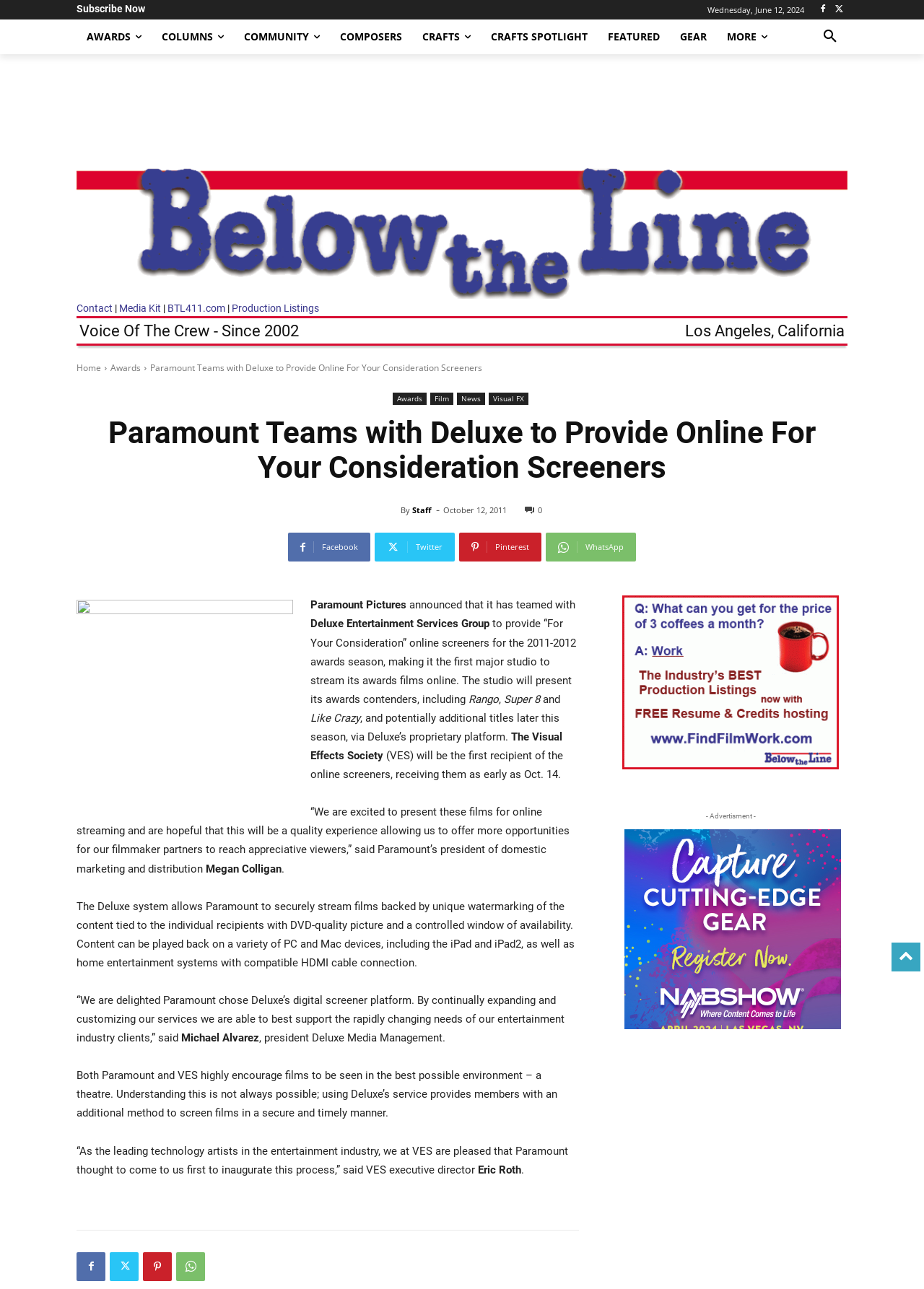Indicate the bounding box coordinates of the element that needs to be clicked to satisfy the following instruction: "Search". The coordinates should be four float numbers between 0 and 1, i.e., [left, top, right, bottom].

[0.88, 0.015, 0.917, 0.042]